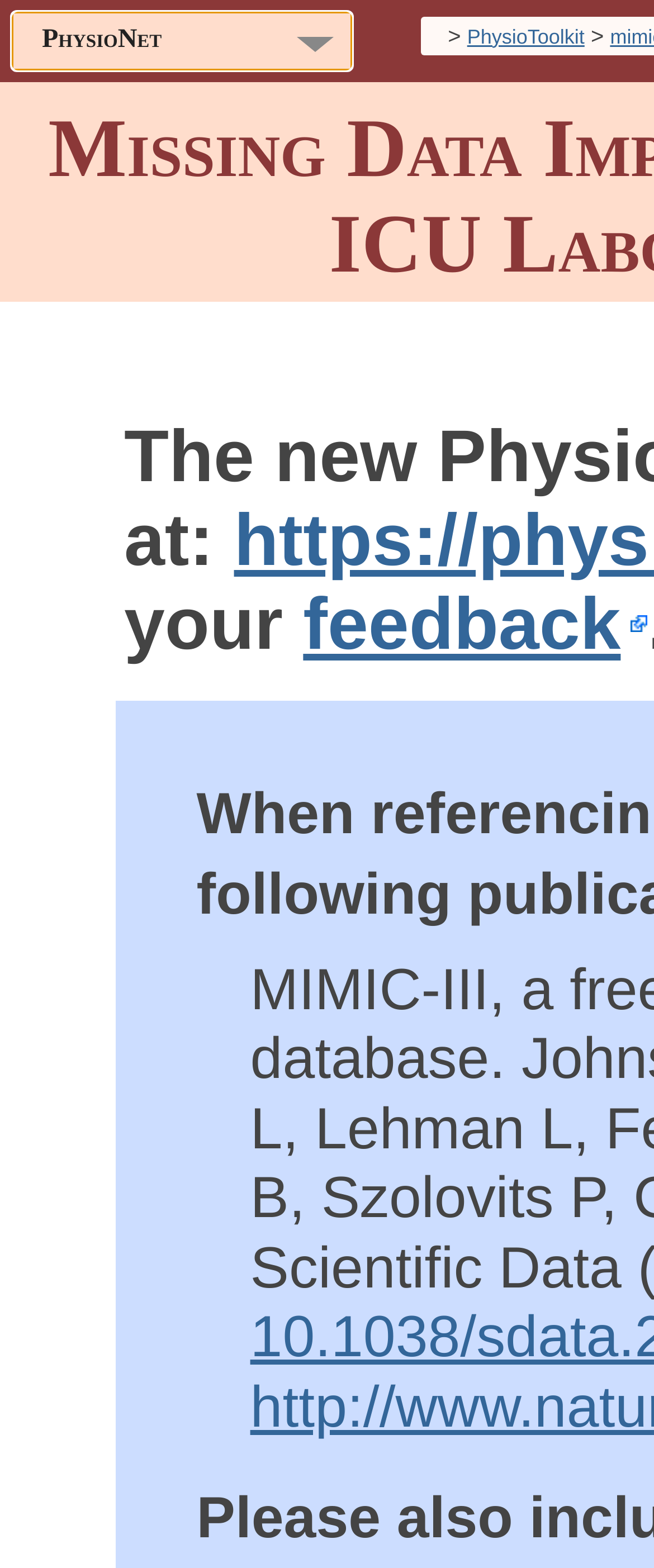Find the main header of the webpage and produce its text content.

Missing Data Imputation For Longitudinal ICU Laboratory Test Data